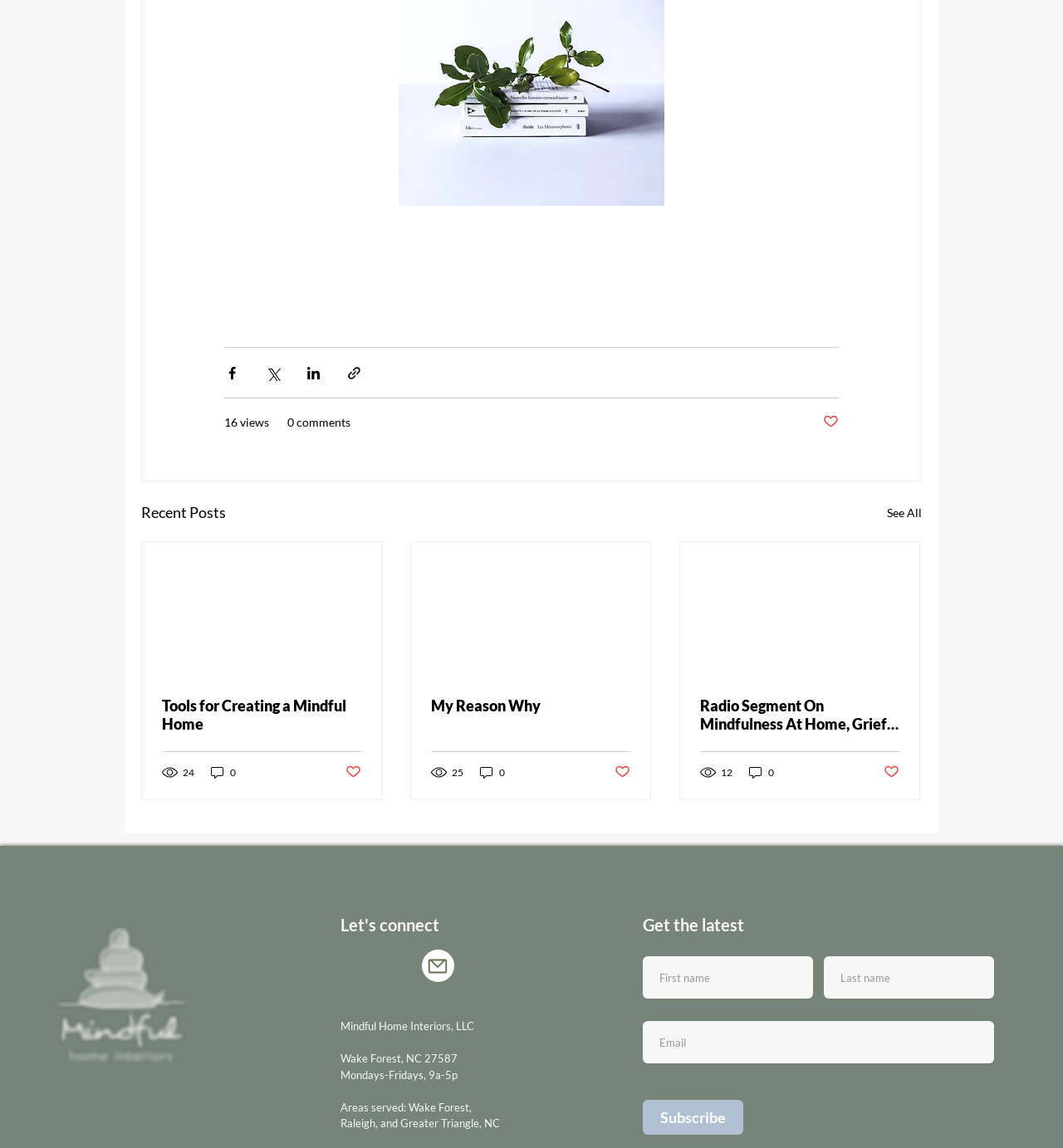Provide a brief response to the question using a single word or phrase: 
How many social media platforms are listed?

2